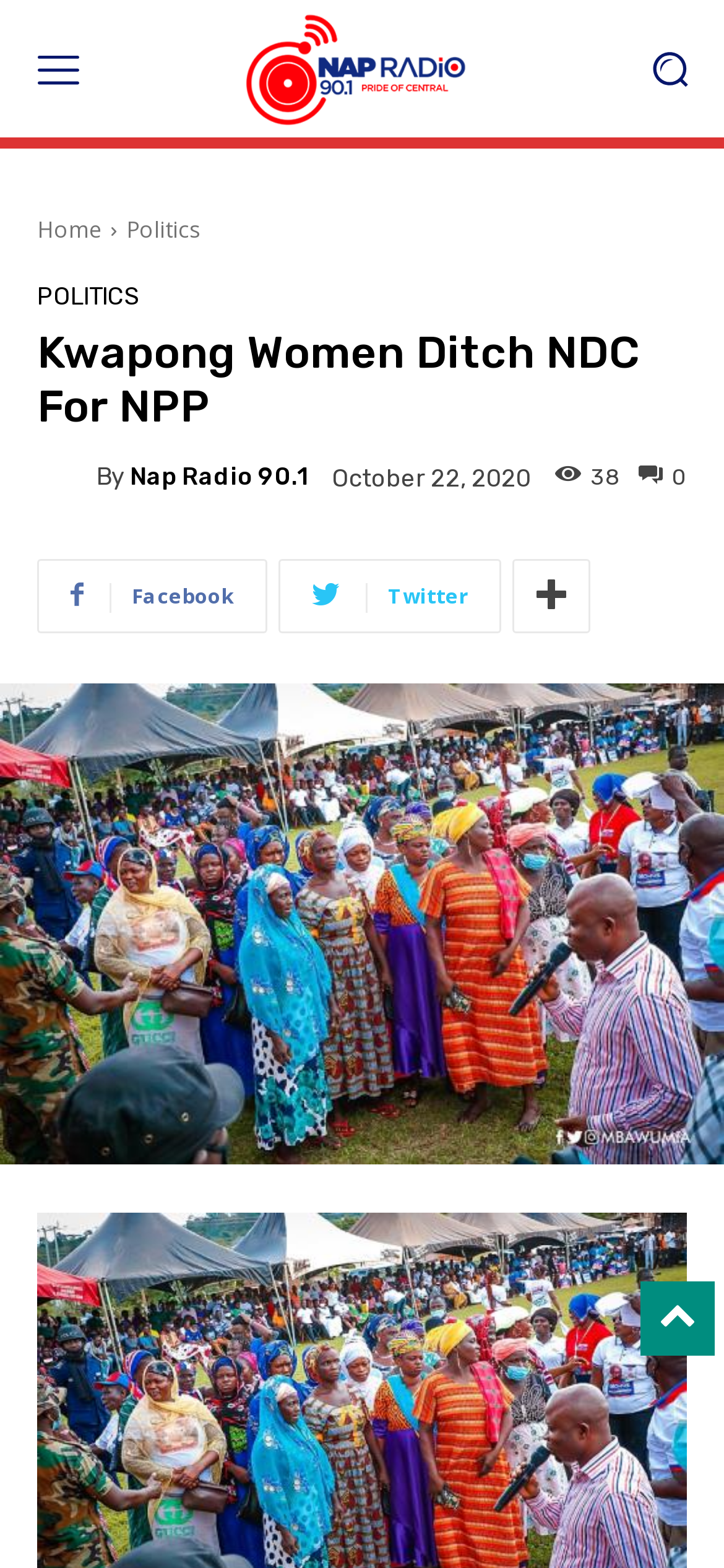Could you locate the bounding box coordinates for the section that should be clicked to accomplish this task: "Search for something".

None